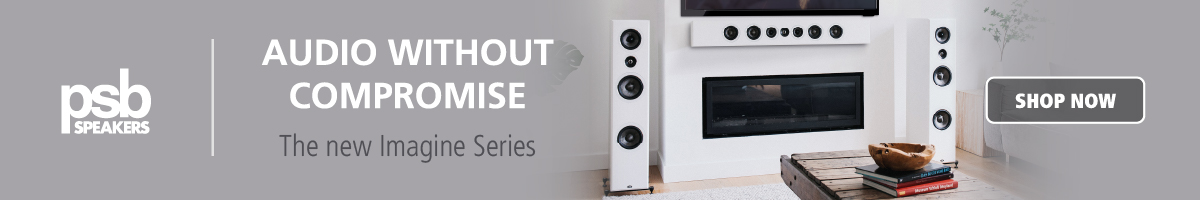What is the color of the speakers?
Based on the screenshot, provide a one-word or short-phrase response.

White